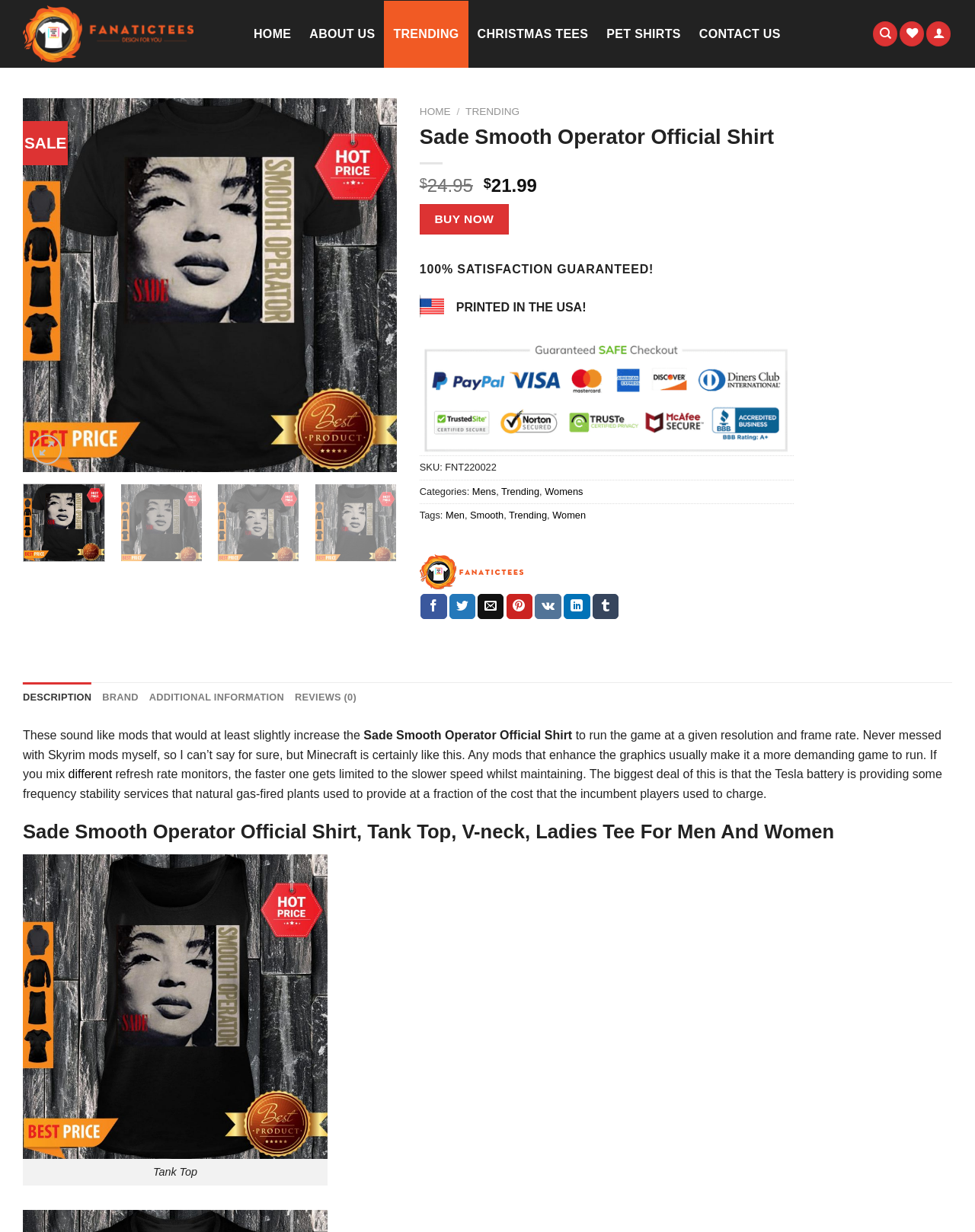What is the brand of the Sade Smooth Operator Official Shirt?
Using the image, provide a detailed and thorough answer to the question.

The brand of the Sade Smooth Operator Official Shirt can be found in the product details section, where it is listed as 'FanaticTees'.